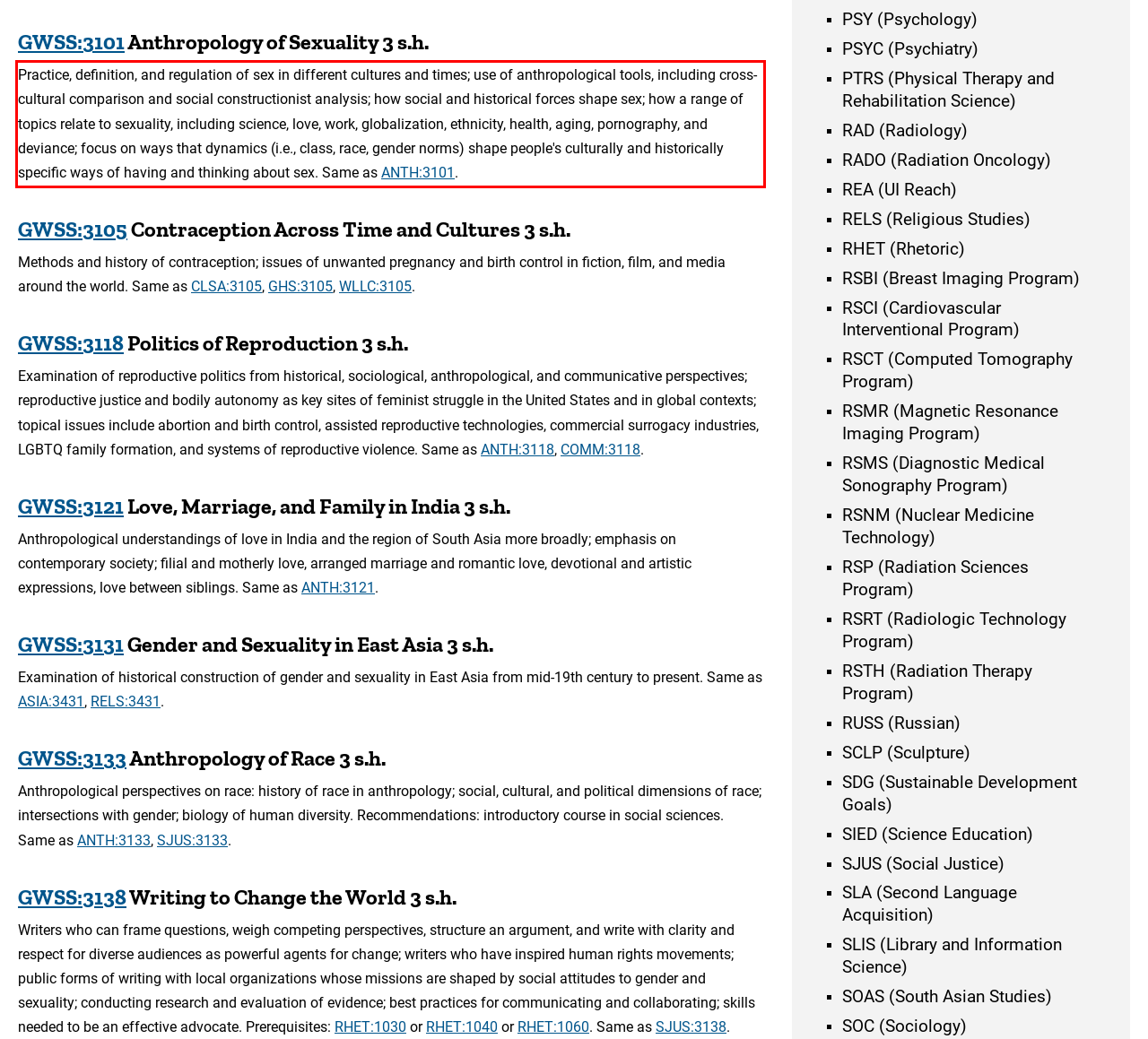Please analyze the provided webpage screenshot and perform OCR to extract the text content from the red rectangle bounding box.

Practice, definition, and regulation of sex in different cultures and times; use of anthropological tools, including cross-cultural comparison and social constructionist analysis; how social and historical forces shape sex; how a range of topics relate to sexuality, including science, love, work, globalization, ethnicity, health, aging, pornography, and deviance; focus on ways that dynamics (i.e., class, race, gender norms) shape people's culturally and historically specific ways of having and thinking about sex. Same as ANTH:3101.